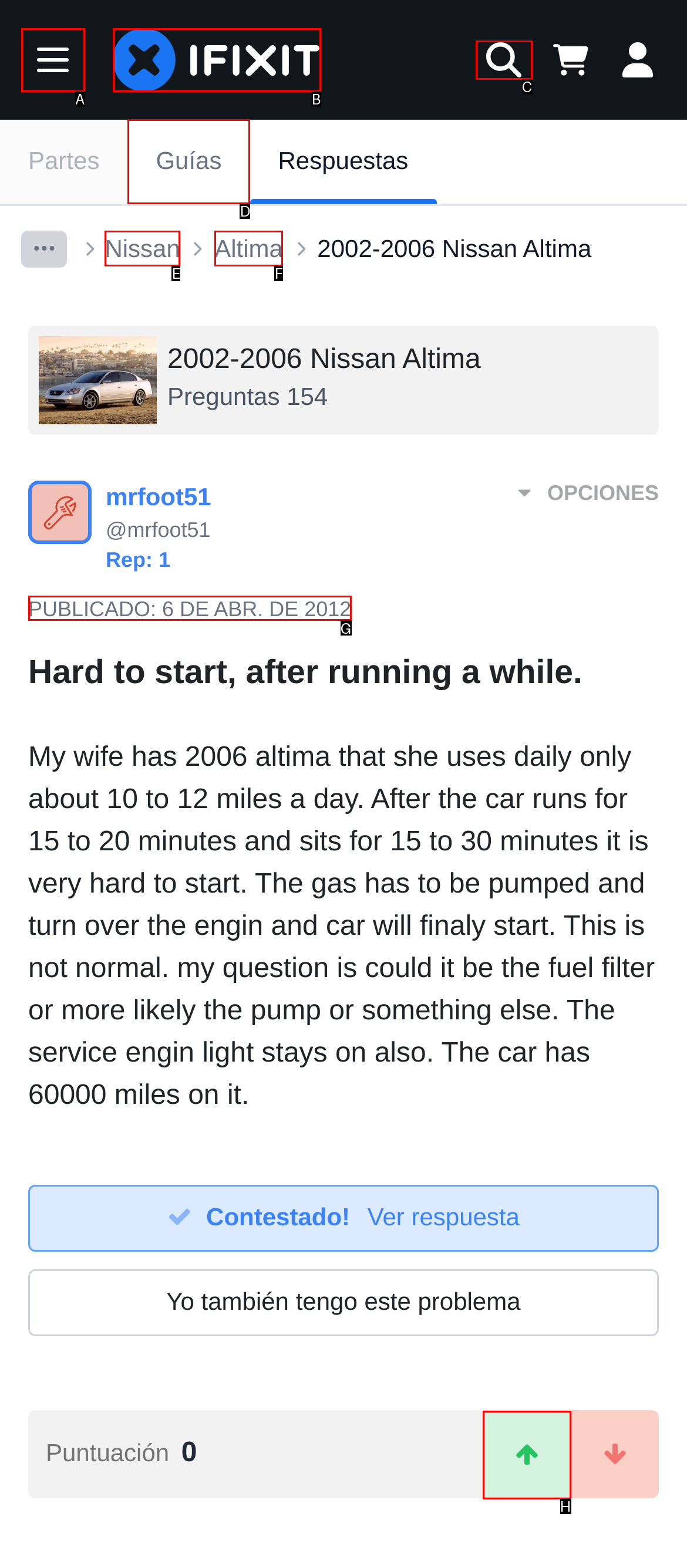Determine which UI element I need to click to achieve the following task: Go to the 'Guías' page Provide your answer as the letter of the selected option.

D